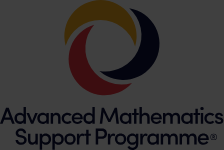Who does the AMSP provide support for?
Answer briefly with a single word or phrase based on the image.

Students, teachers, and schools